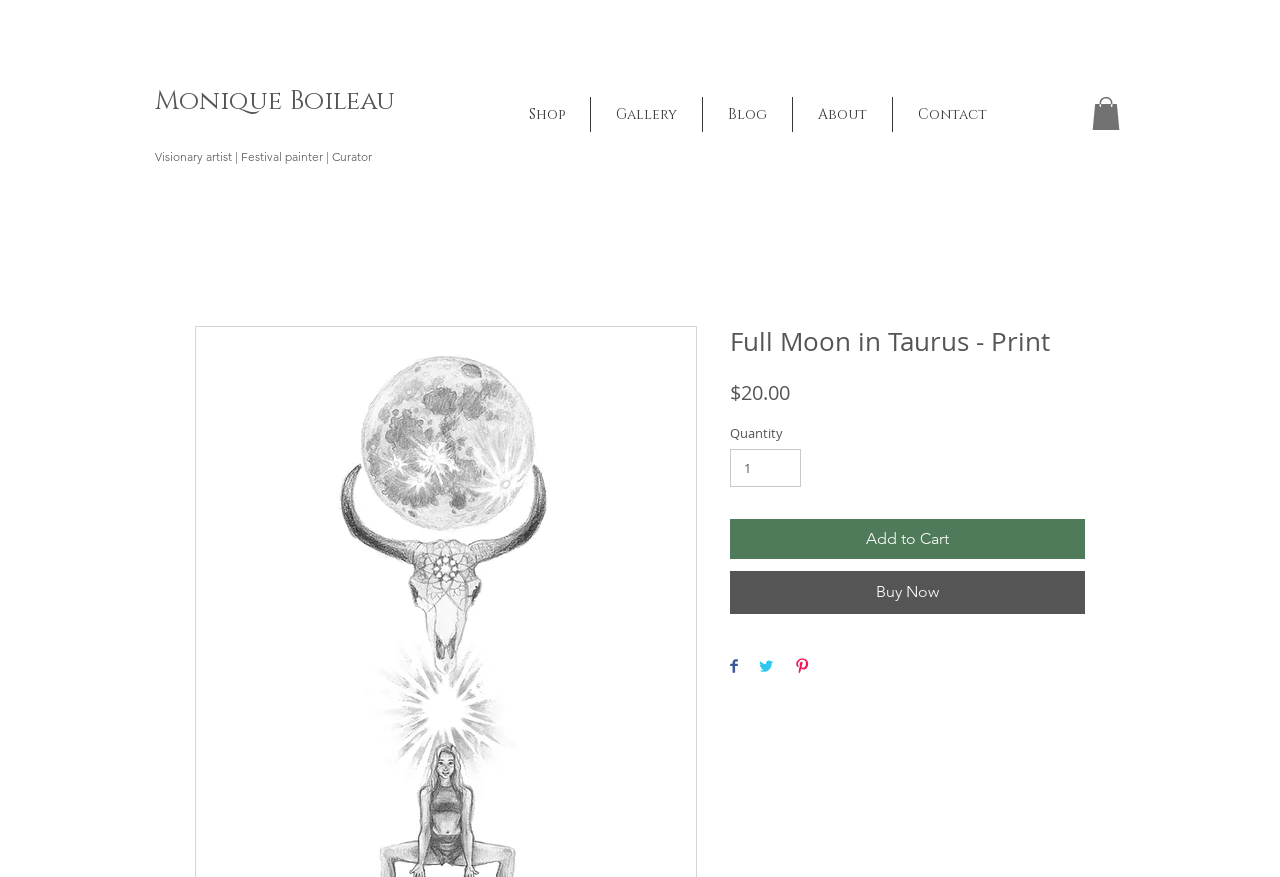Answer the question with a single word or phrase: 
What is the maximum quantity of prints that can be purchased?

25